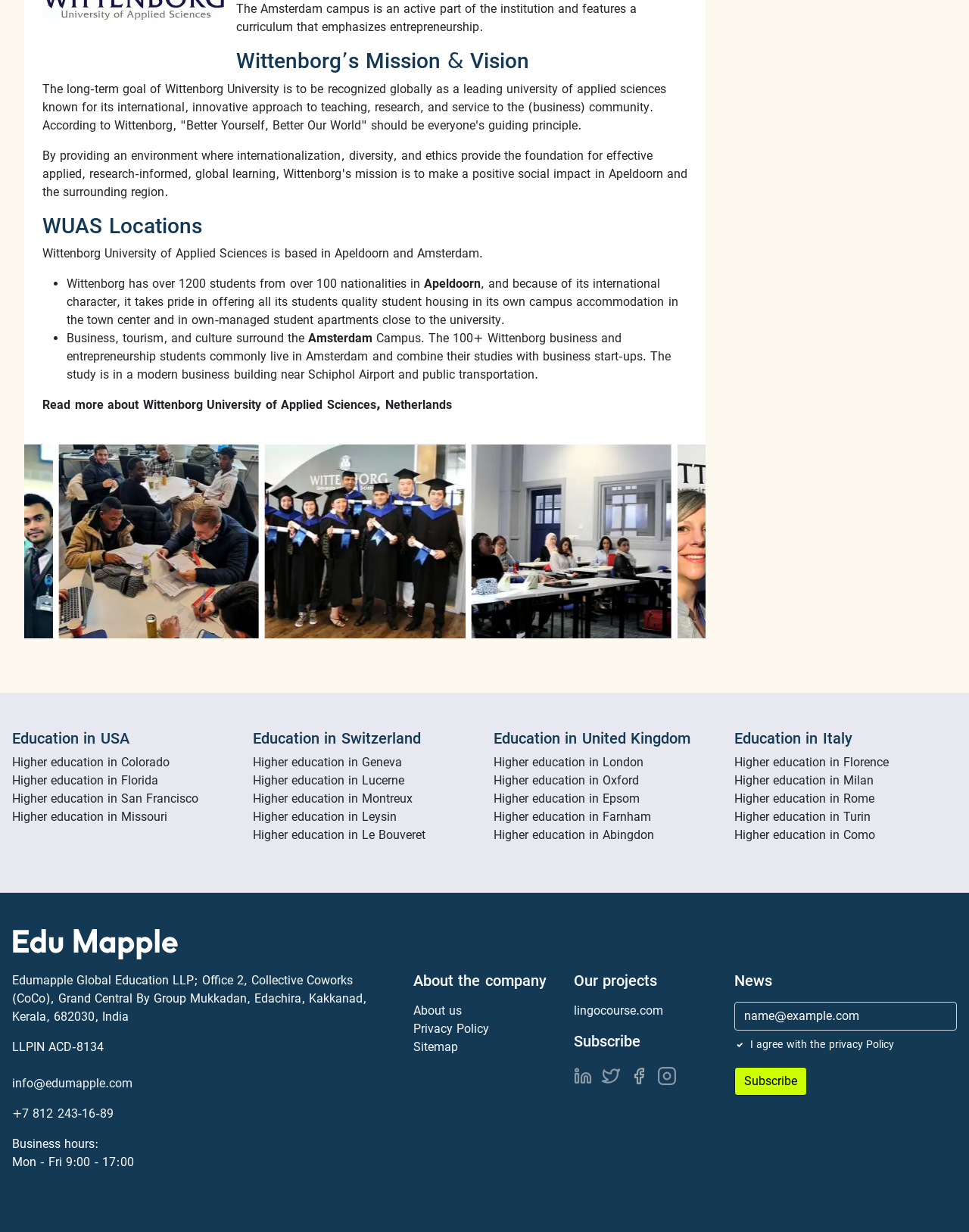Using the description: "alt="instagram"", determine the UI element's bounding box coordinates. Ensure the coordinates are in the format of four float numbers between 0 and 1, i.e., [left, top, right, bottom].

[0.679, 0.867, 0.704, 0.879]